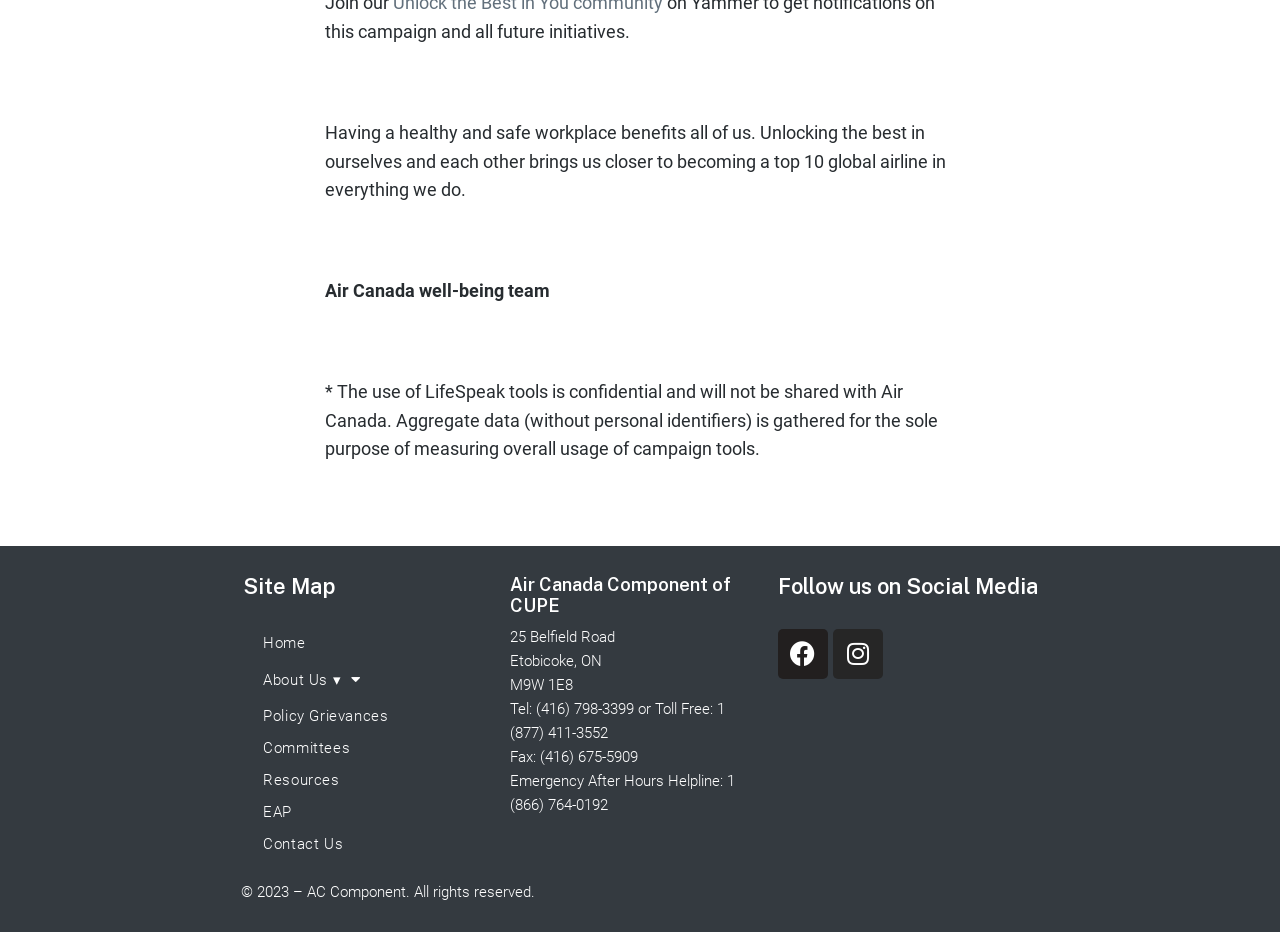Identify the bounding box coordinates of the region that should be clicked to execute the following instruction: "View About Us".

[0.19, 0.707, 0.382, 0.751]